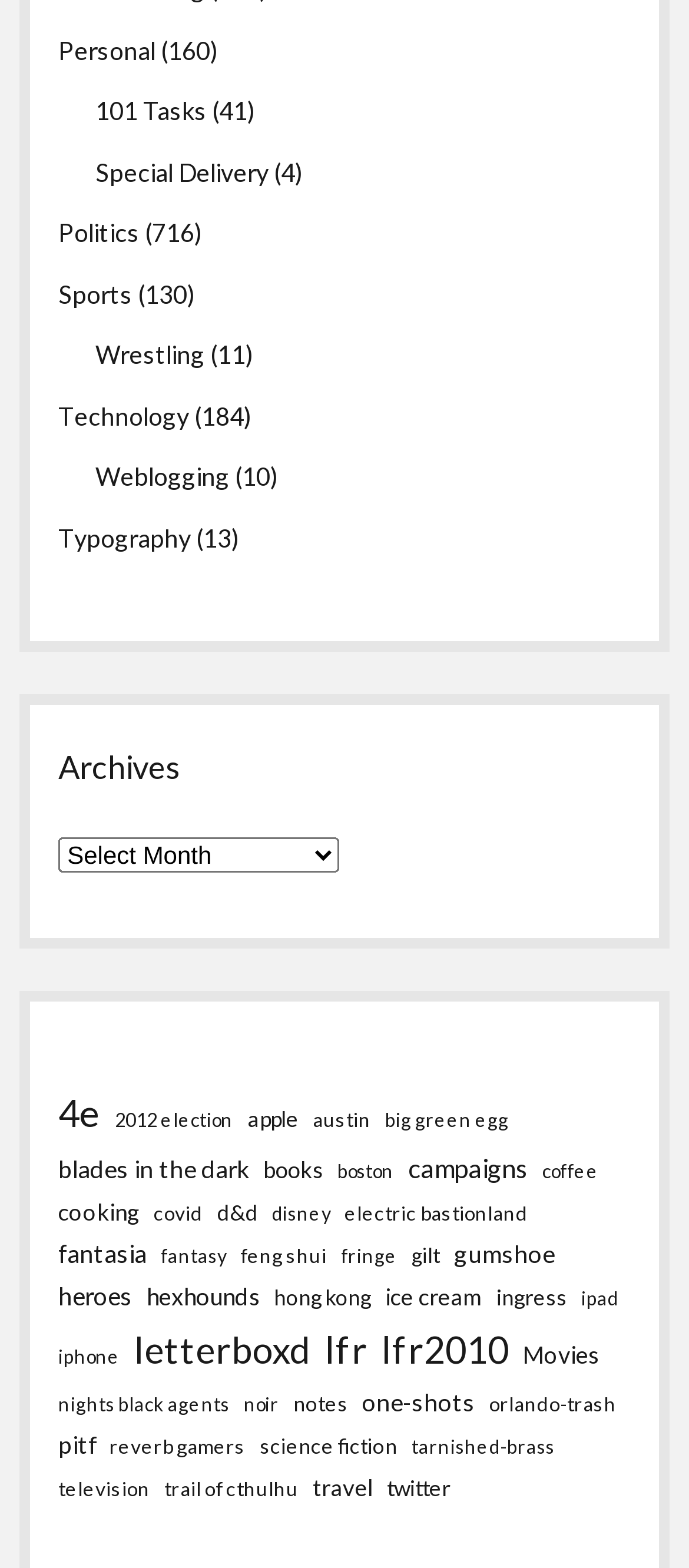Pinpoint the bounding box coordinates of the clickable area needed to execute the instruction: "check posts about apple". The coordinates should be specified as four float numbers between 0 and 1, i.e., [left, top, right, bottom].

[0.359, 0.702, 0.434, 0.726]